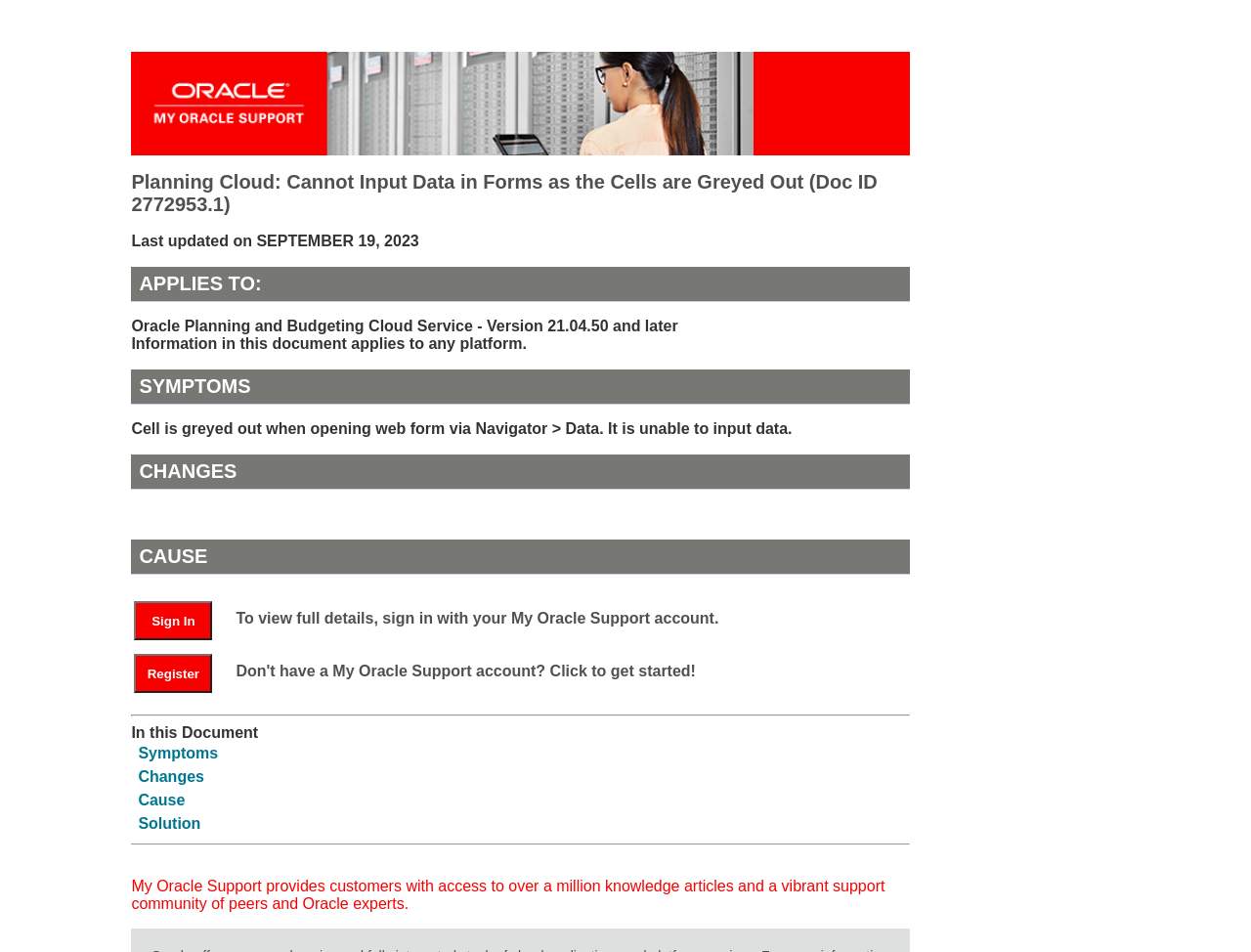Determine the bounding box coordinates for the UI element described. Format the coordinates as (top-left x, top-left y, bottom-right x, bottom-right y) and ensure all values are between 0 and 1. Element description: Sign In

[0.107, 0.632, 0.17, 0.673]